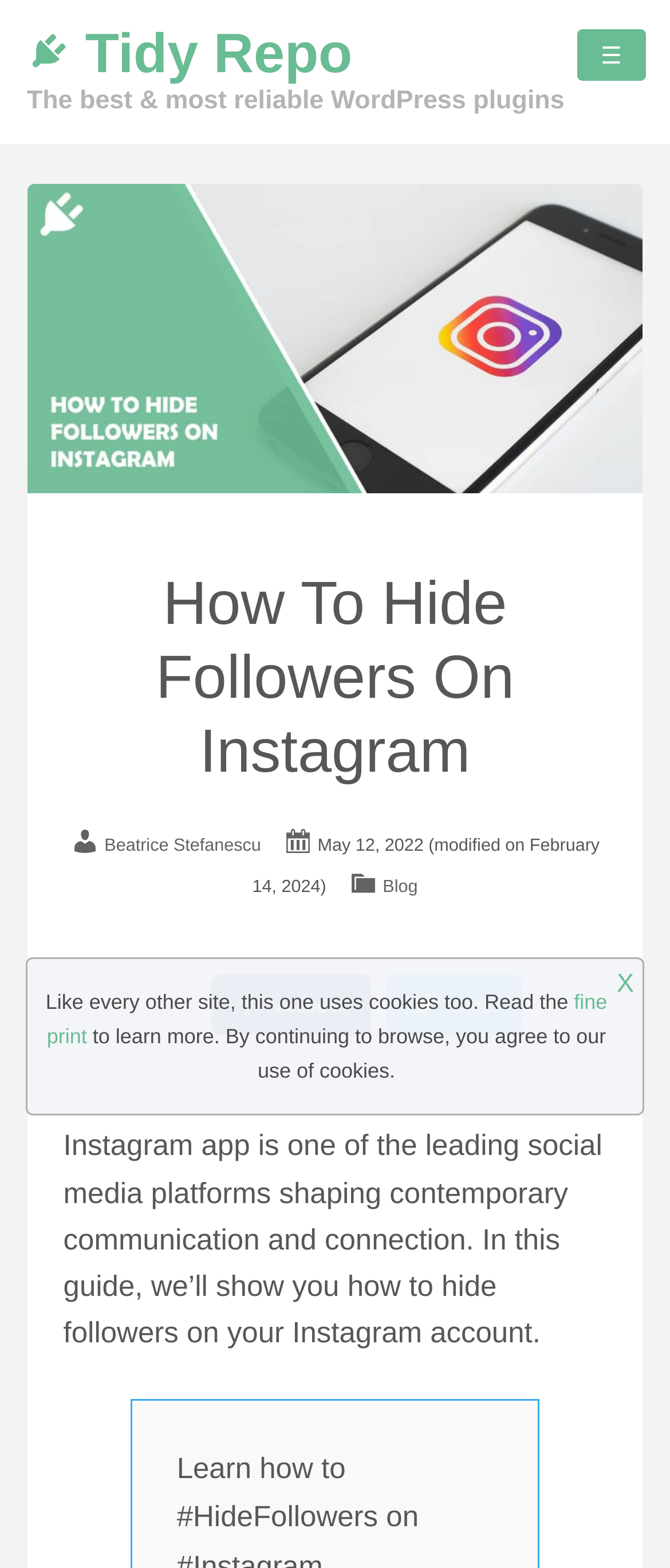Based on the description "X", find the bounding box of the specified UI element.

[0.869, 0.595, 0.997, 0.661]